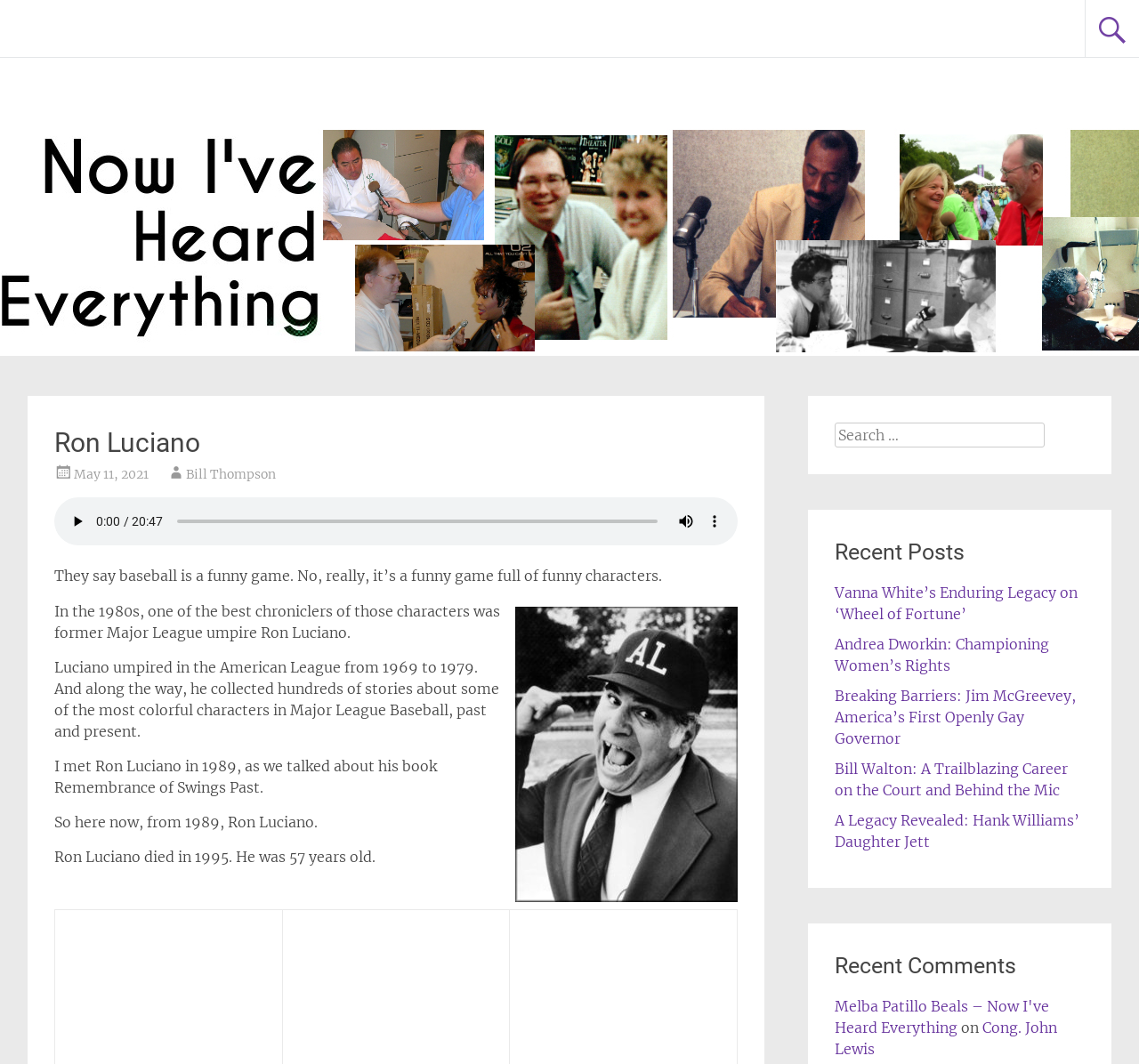Show the bounding box coordinates for the HTML element as described: "Cong. John Lewis".

[0.733, 0.957, 0.928, 0.994]